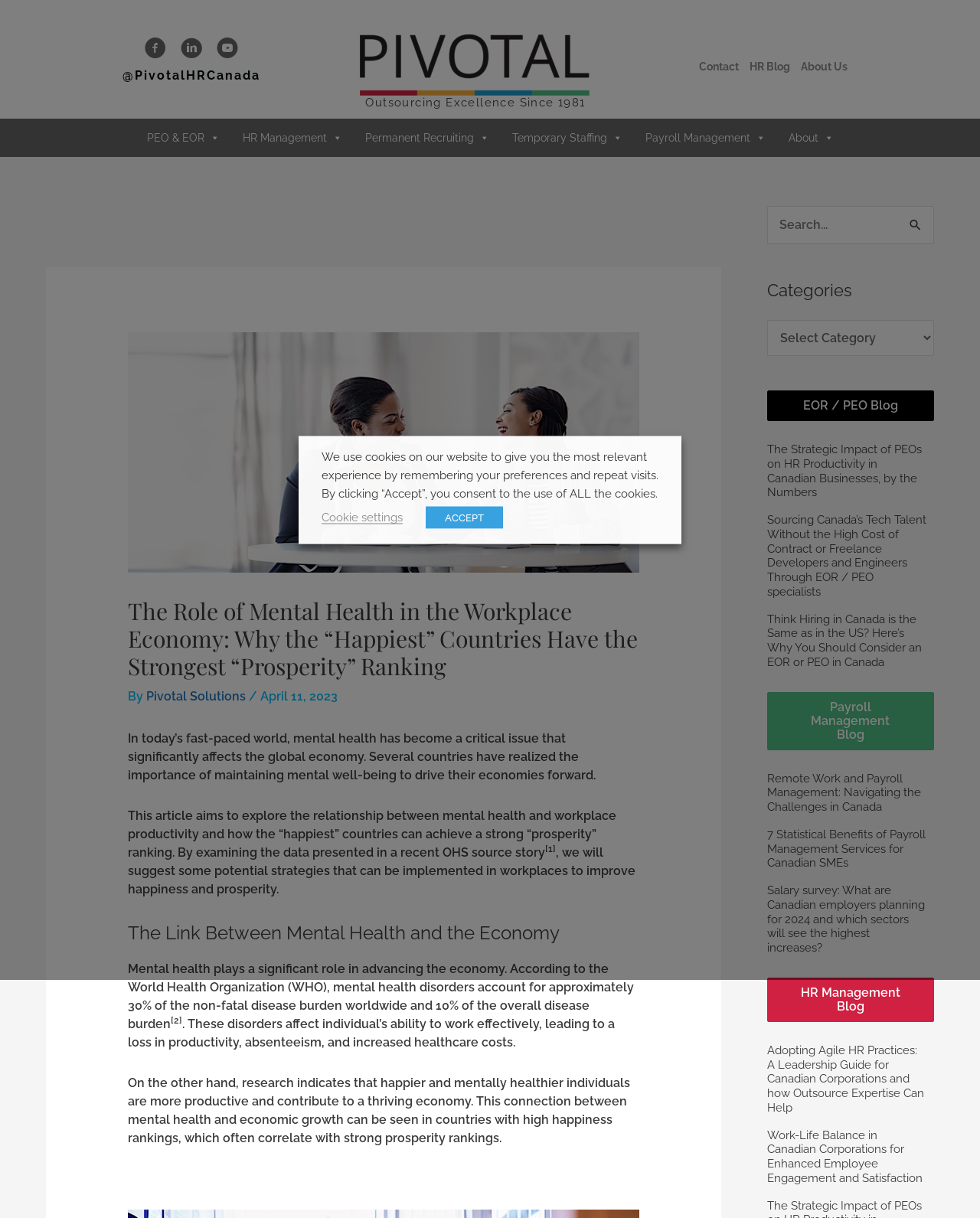What is the role of mental health in the economy?
Please answer the question as detailed as possible based on the image.

The role of mental health in the economy is mentioned in the article, where it says 'Mental health disorders account for approximately 30% of the non-fatal disease burden worldwide and 10% of the overall disease burden. These disorders affect individual’s ability to work effectively, leading to a loss in productivity, absenteeism, and increased healthcare costs'.